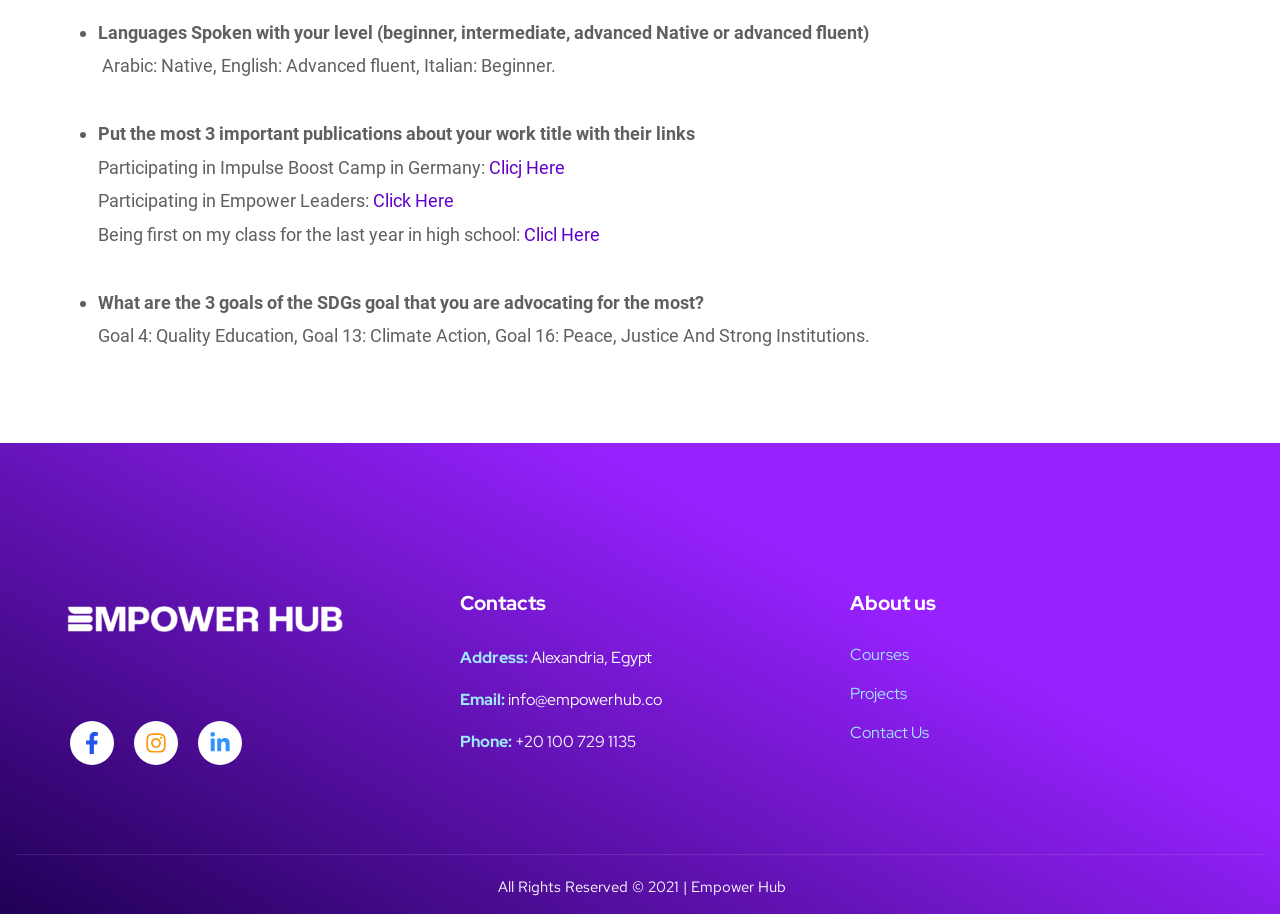Where is the person located?
Answer the question based on the image using a single word or a brief phrase.

Alexandria, Egypt